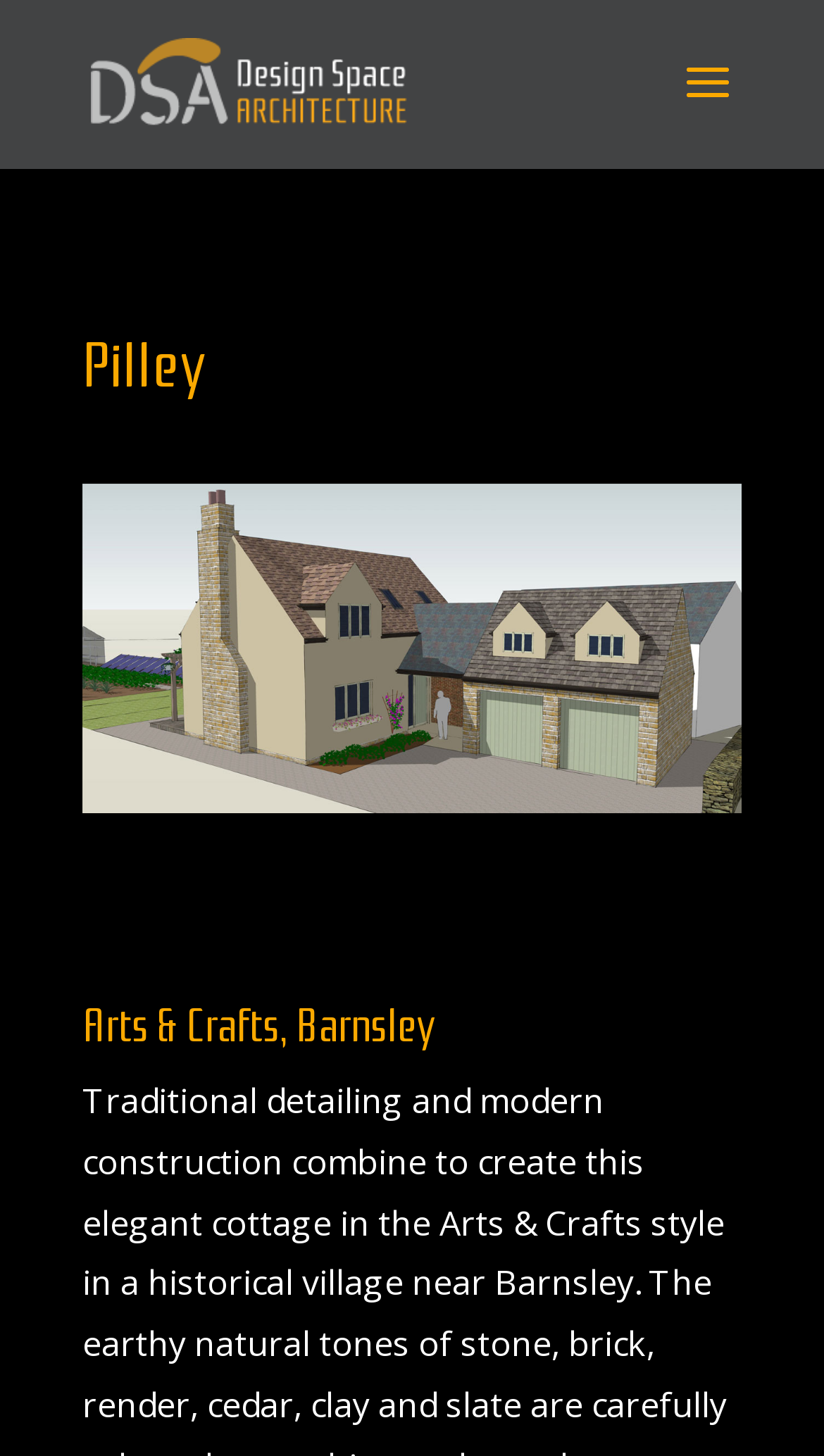What is the style of the cottage?
Based on the screenshot, give a detailed explanation to answer the question.

The webpage has a heading 'Arts & Crafts, Barnsley' which suggests that the style of the cottage is Arts & Crafts.